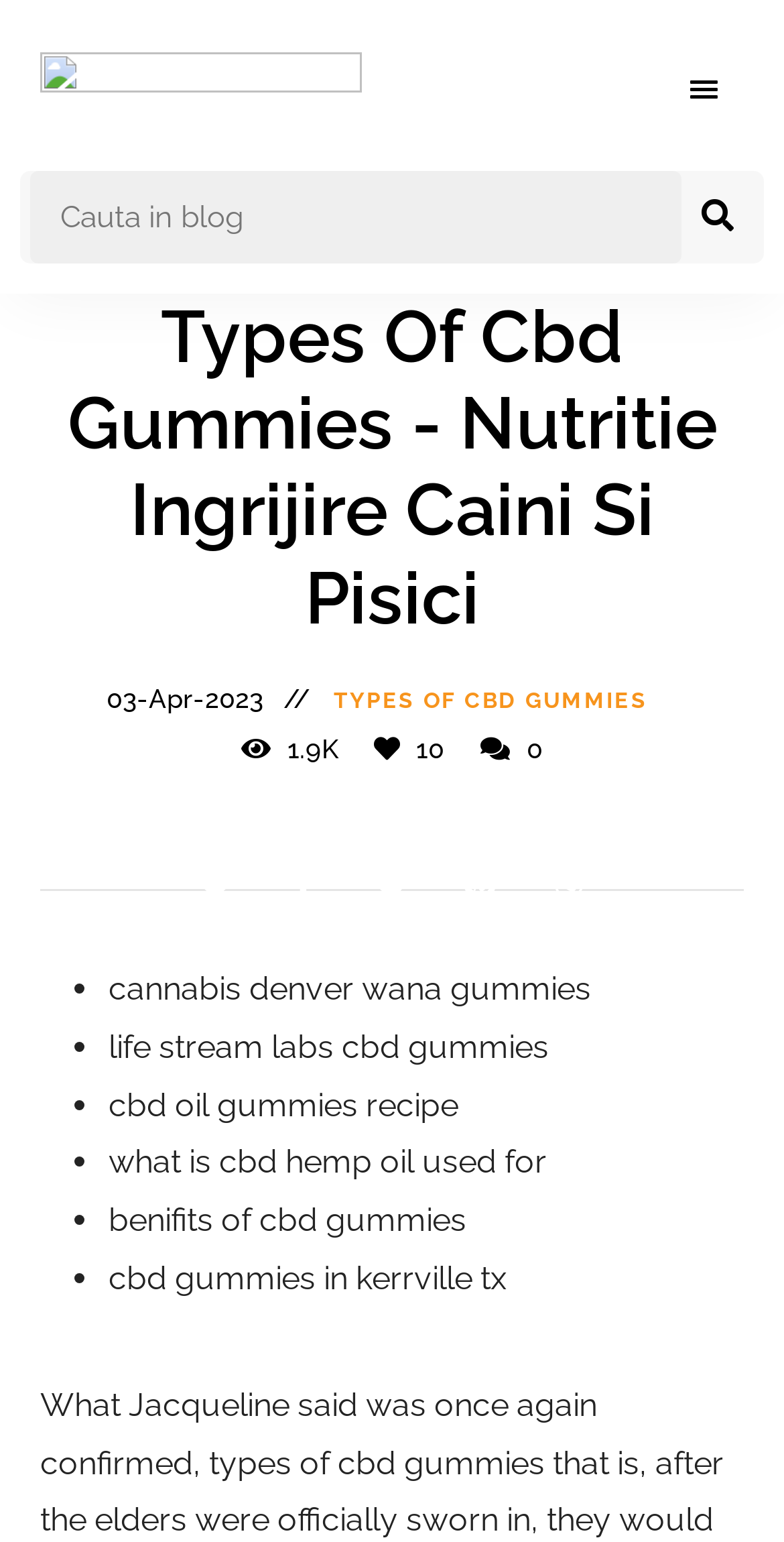Specify the bounding box coordinates of the element's region that should be clicked to achieve the following instruction: "Check the social media link". The bounding box coordinates consist of four float numbers between 0 and 1, in the format [left, top, right, bottom].

[0.223, 0.549, 0.326, 0.601]